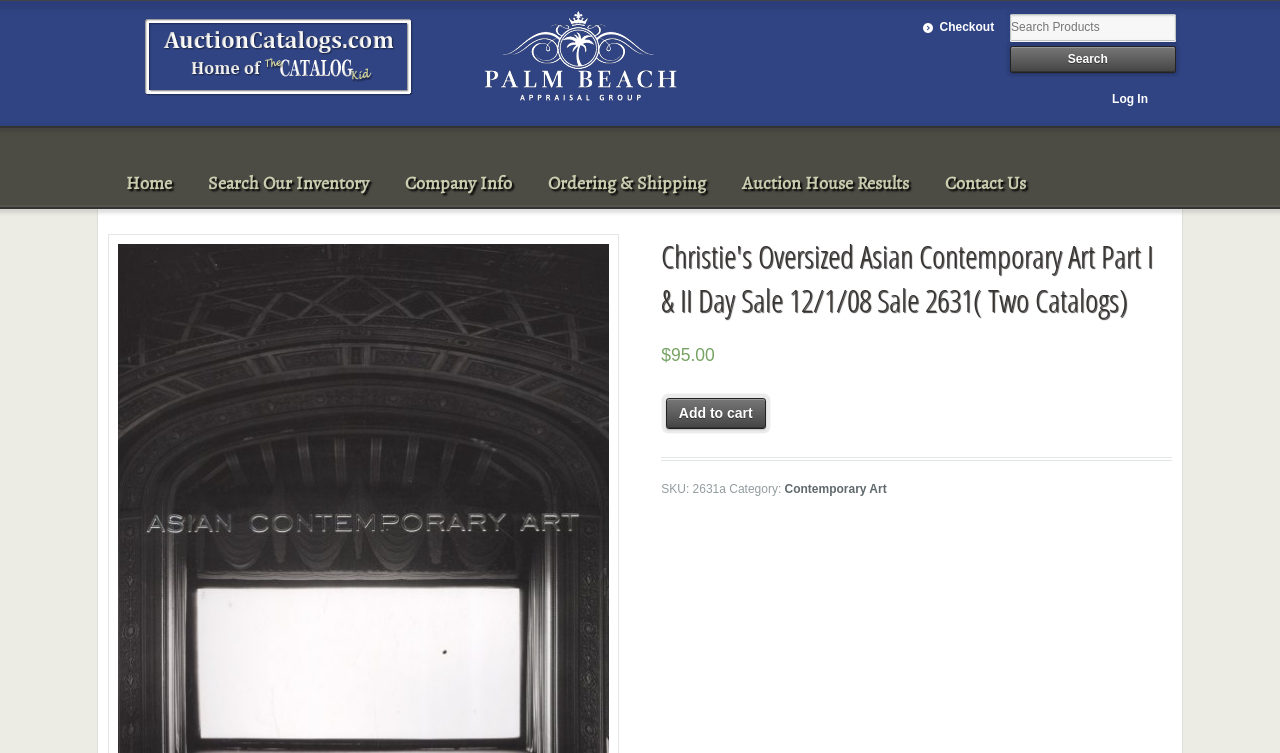Offer an in-depth caption of the entire webpage.

This webpage appears to be an auction catalog page for Christie's Oversized Asian Contemporary Art Part I & II Day Sale. At the top left, there is a logo image, accompanied by a link to the homepage. Next to it, there is another image. On the top right, there are links to checkout, a search bar, and a log-in button.

Below the top section, there is a header with multiple links to different sections of the website, including Home, Search Our Inventory, Company Info, Ordering & Shipping, Auction House Results, and Contact Us.

The main content of the page is focused on the auction catalog, with a heading that matches the title of the webpage. Below the heading, there is a price listed as $95.00, accompanied by an "Add to cart" button. Further down, there is a section with details about the catalog, including the SKU number 2631a and a category link to Contemporary Art.

Throughout the page, there are a total of 5 images, 11 links, 1 search bar, 1 button, and 5 static text elements. The layout is organized, with clear sections and concise text, making it easy to navigate and find information about the auction catalog.